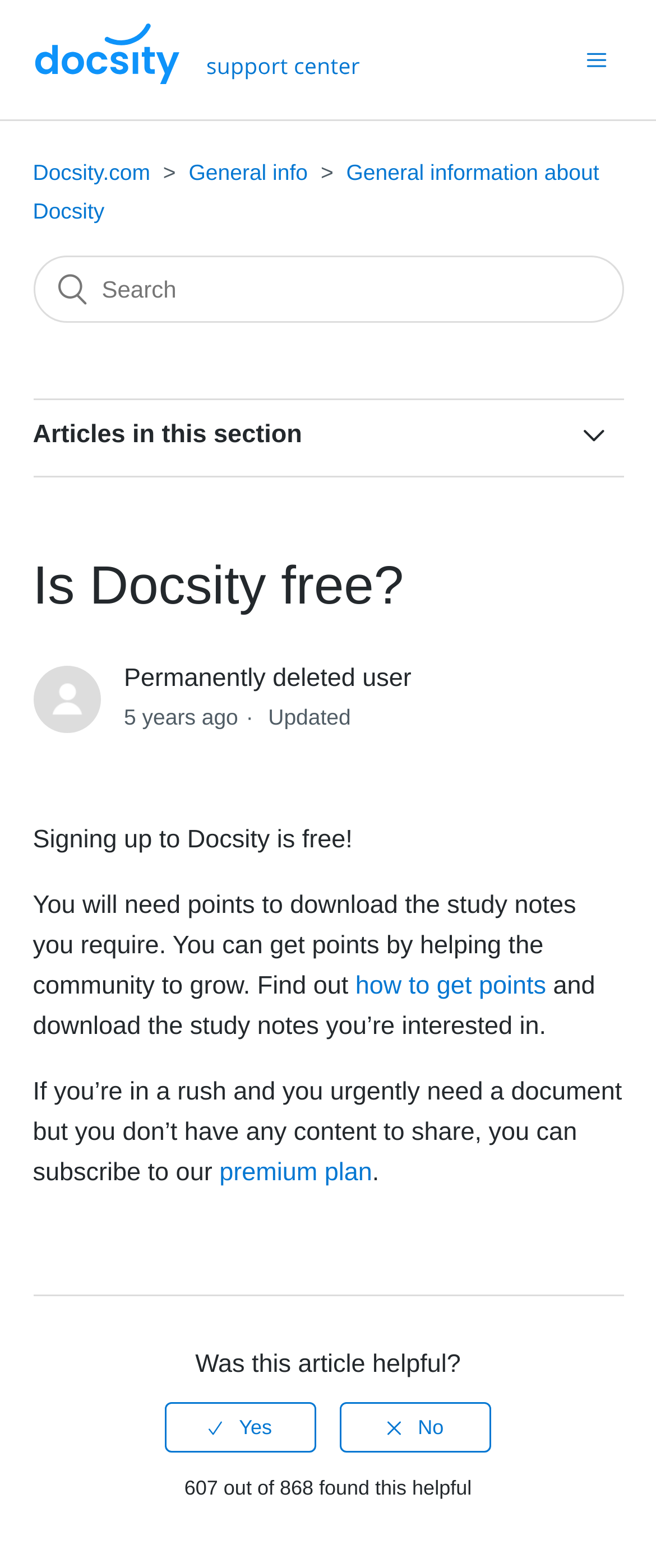Find the bounding box coordinates corresponding to the UI element with the description: "How can I sign in?". The coordinates should be formatted as [left, top, right, bottom], with values as floats between 0 and 1.

[0.05, 0.475, 0.95, 0.521]